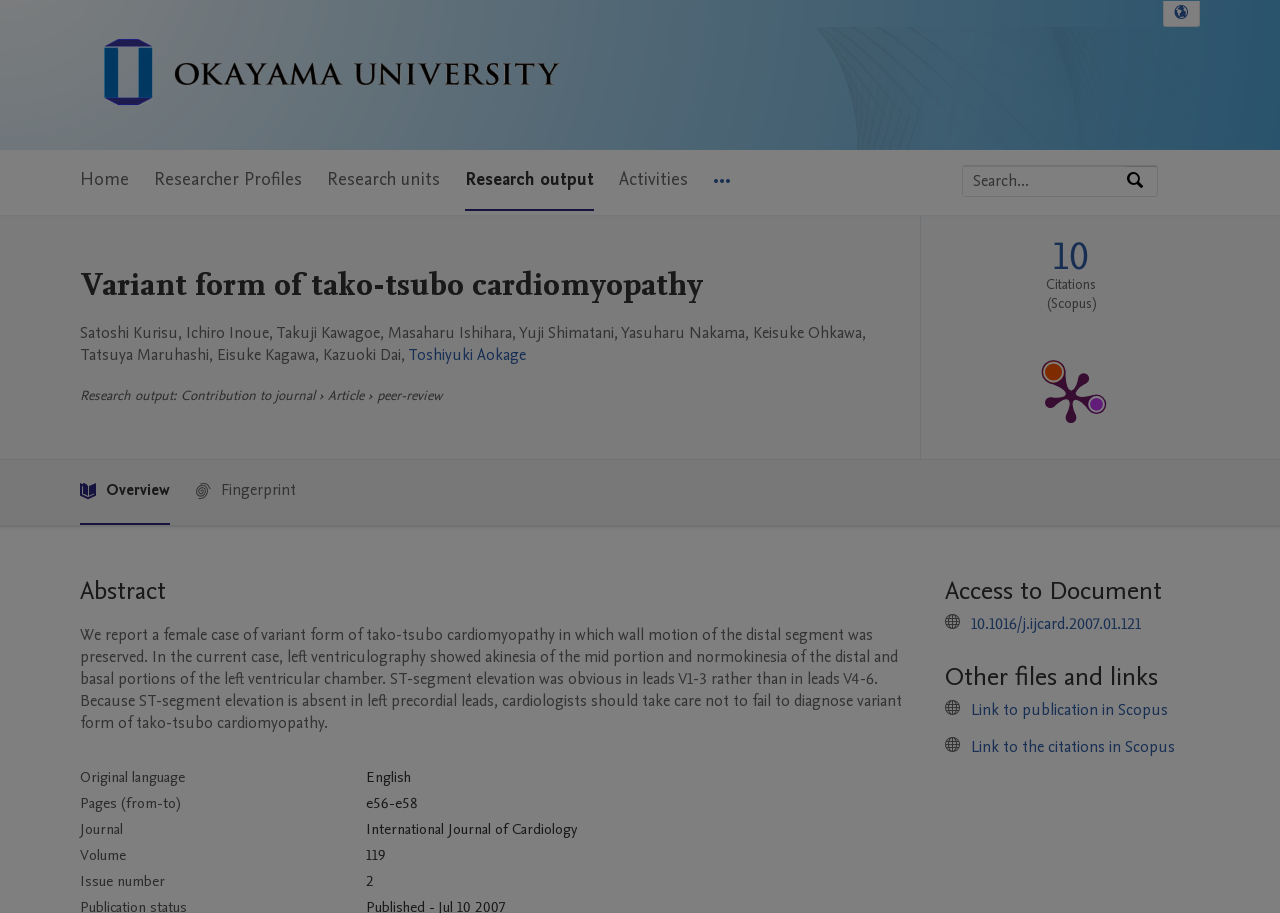Determine the bounding box for the UI element that matches this description: "Link to publication in Scopus".

[0.759, 0.765, 0.913, 0.789]